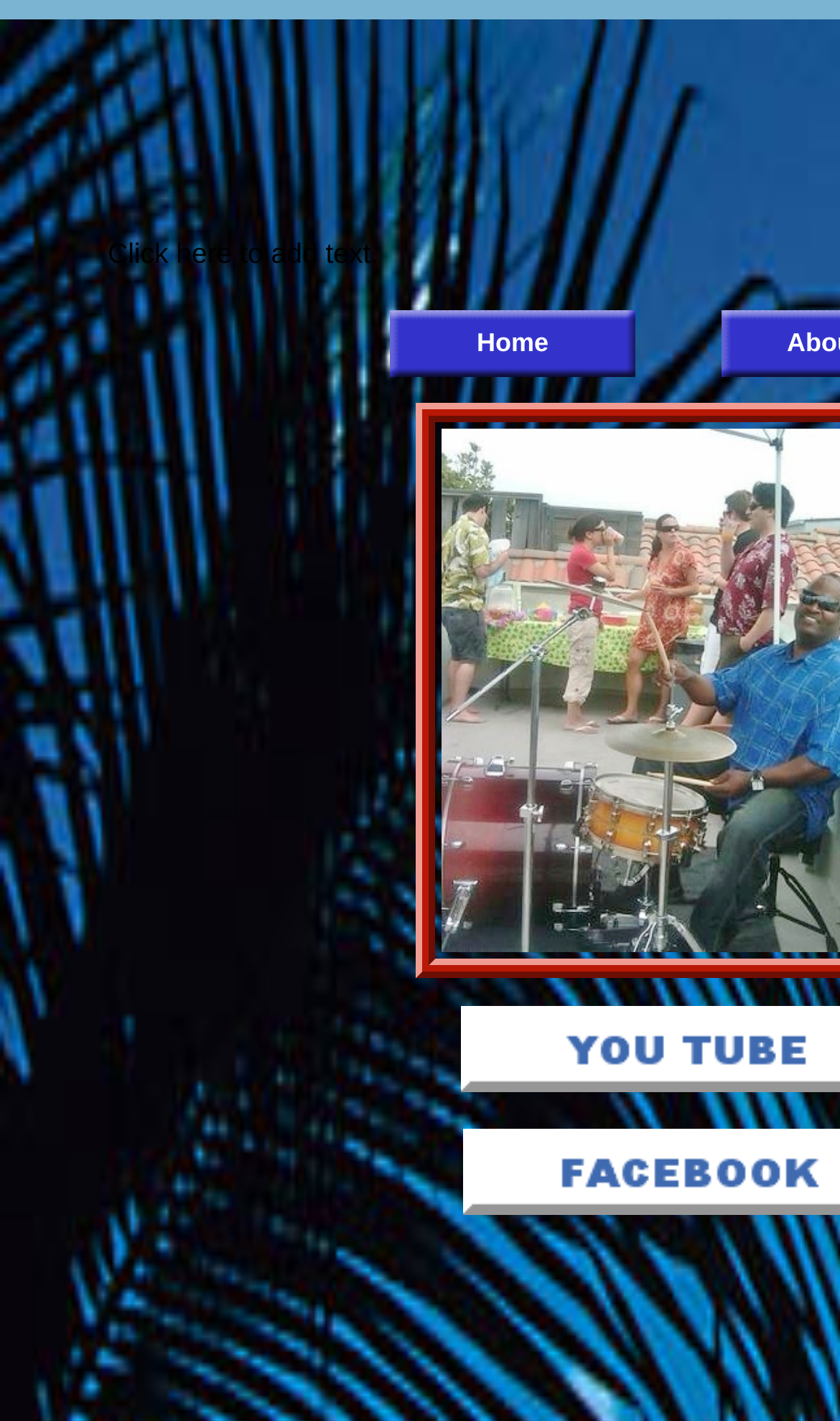What is the instruction on the webpage?
Refer to the image and give a detailed answer to the question.

I found a StaticText element with the text 'Click here to add text.' at the coordinates [0.128, 0.167, 0.451, 0.189]. This text is likely an instruction for the user.